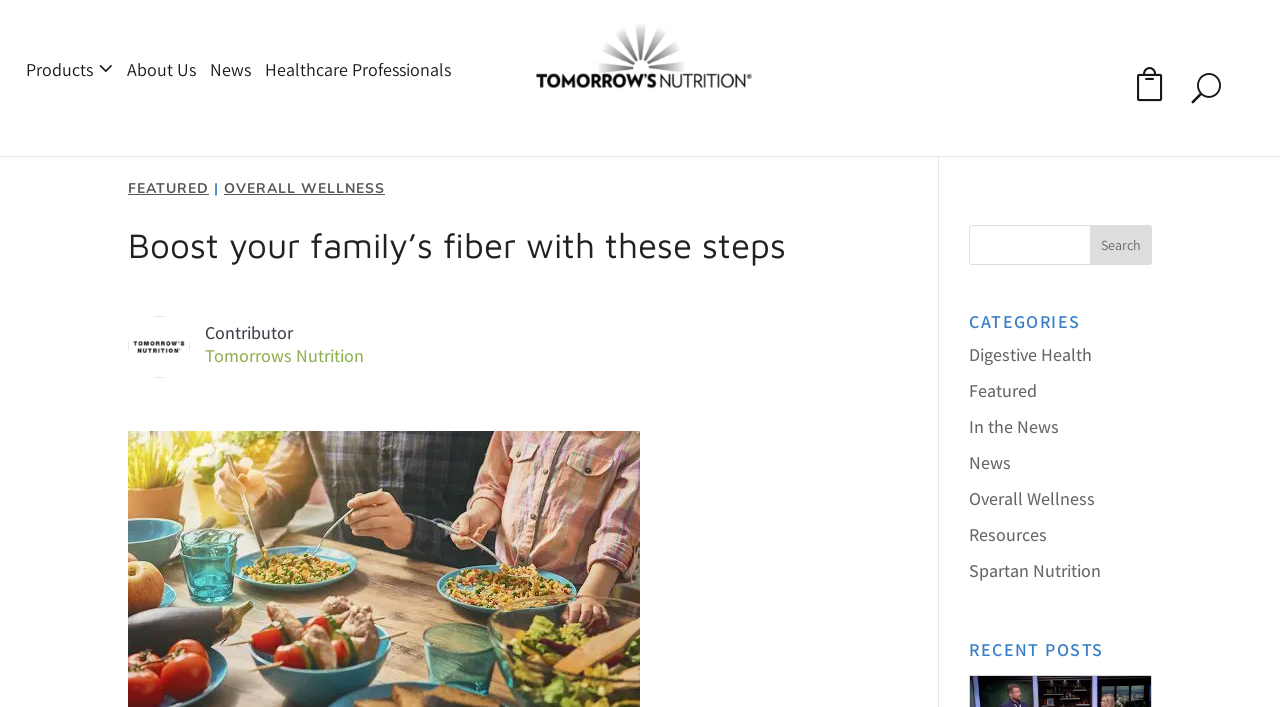Identify the bounding box coordinates of the region I need to click to complete this instruction: "Click the 'About Us' link".

[0.099, 0.089, 0.153, 0.12]